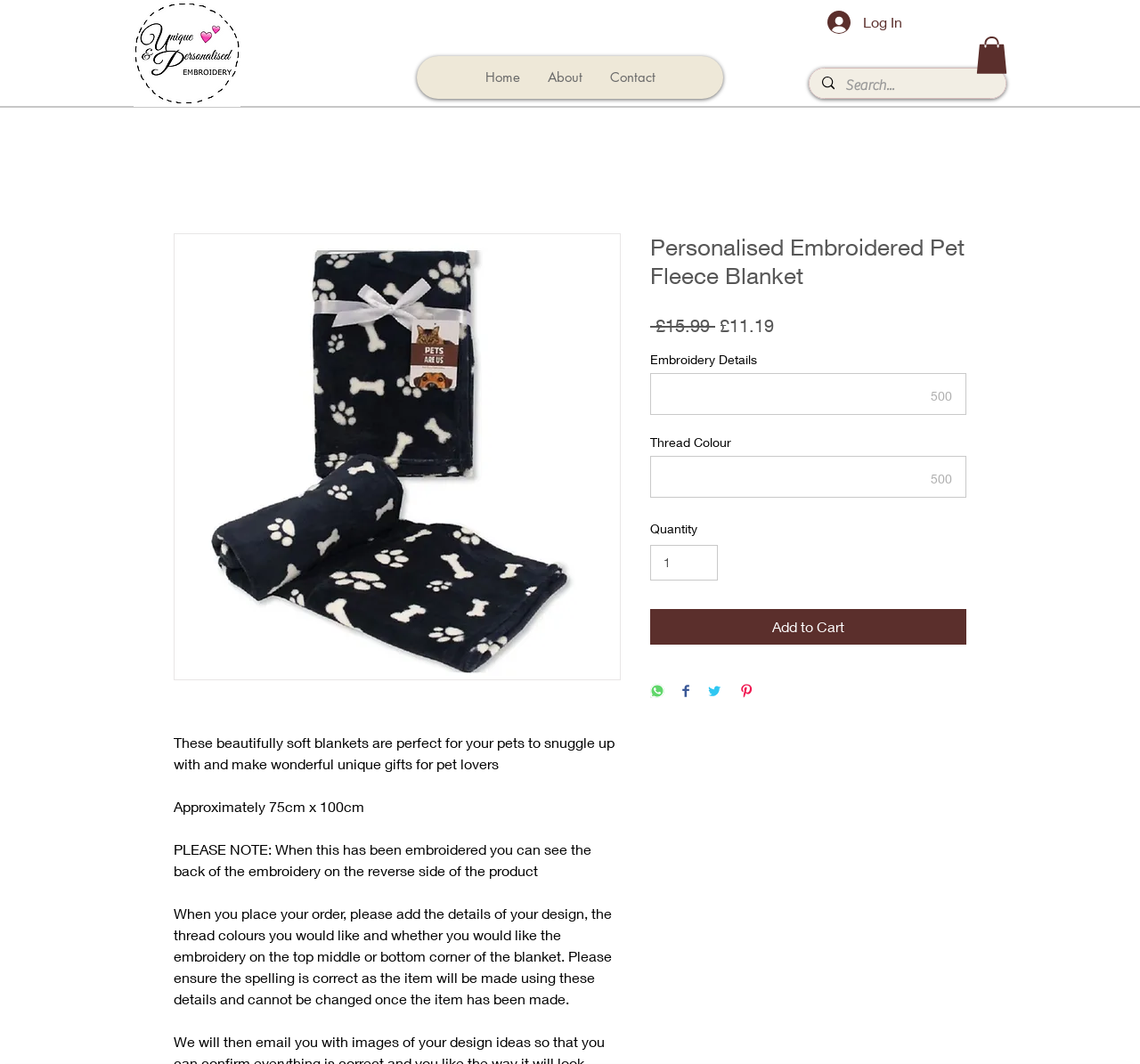Examine the image carefully and respond to the question with a detailed answer: 
What is the minimum quantity of pet fleece blankets that can be ordered?

The minimum quantity of pet fleece blankets that can be ordered can be found in the quantity spin button, which has a minimum value of 1.